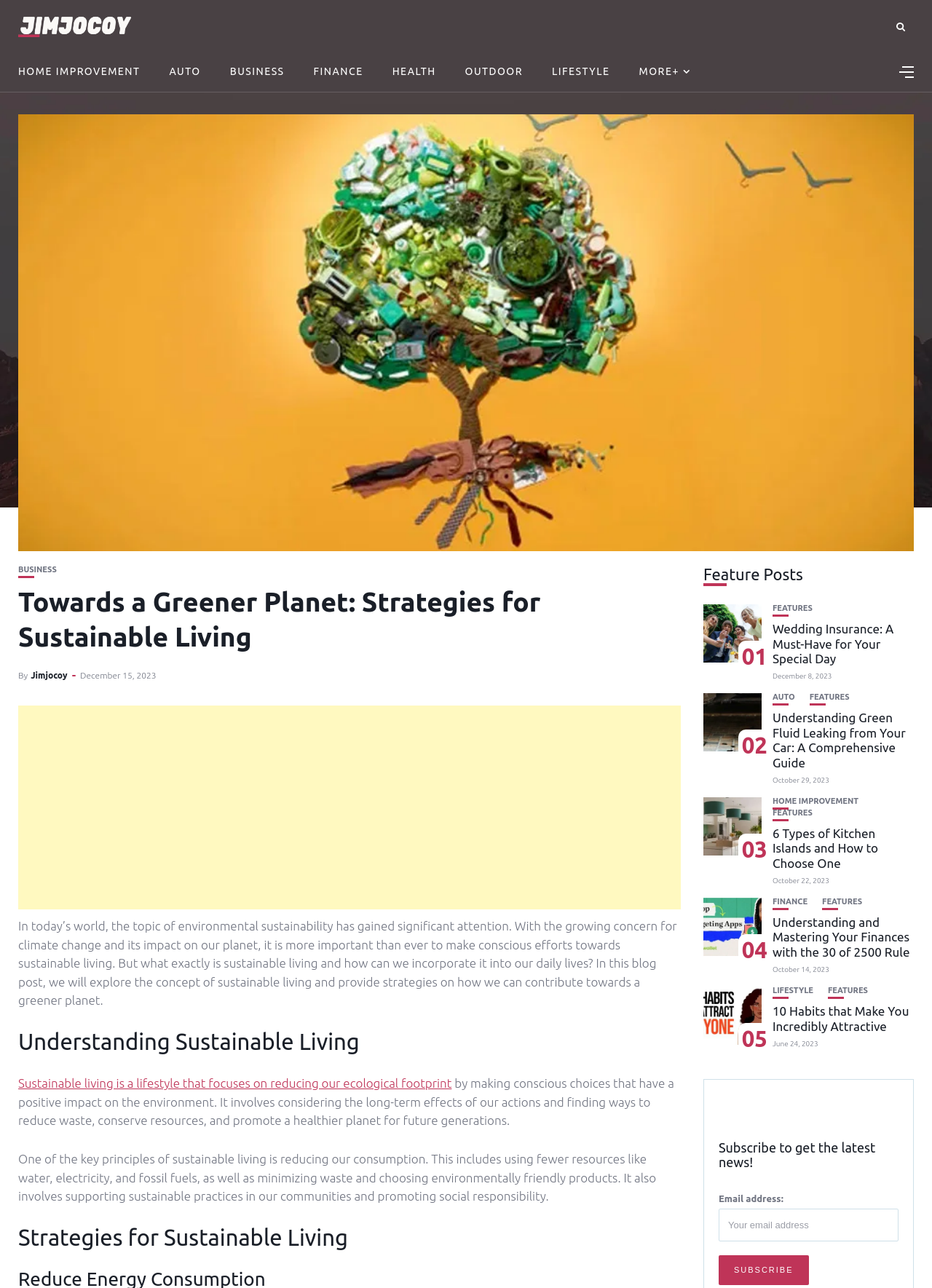Can you find the bounding box coordinates for the element that needs to be clicked to execute this instruction: "Click on the LIFESTYLE link"? The coordinates should be given as four float numbers between 0 and 1, i.e., [left, top, right, bottom].

[0.592, 0.04, 0.654, 0.071]